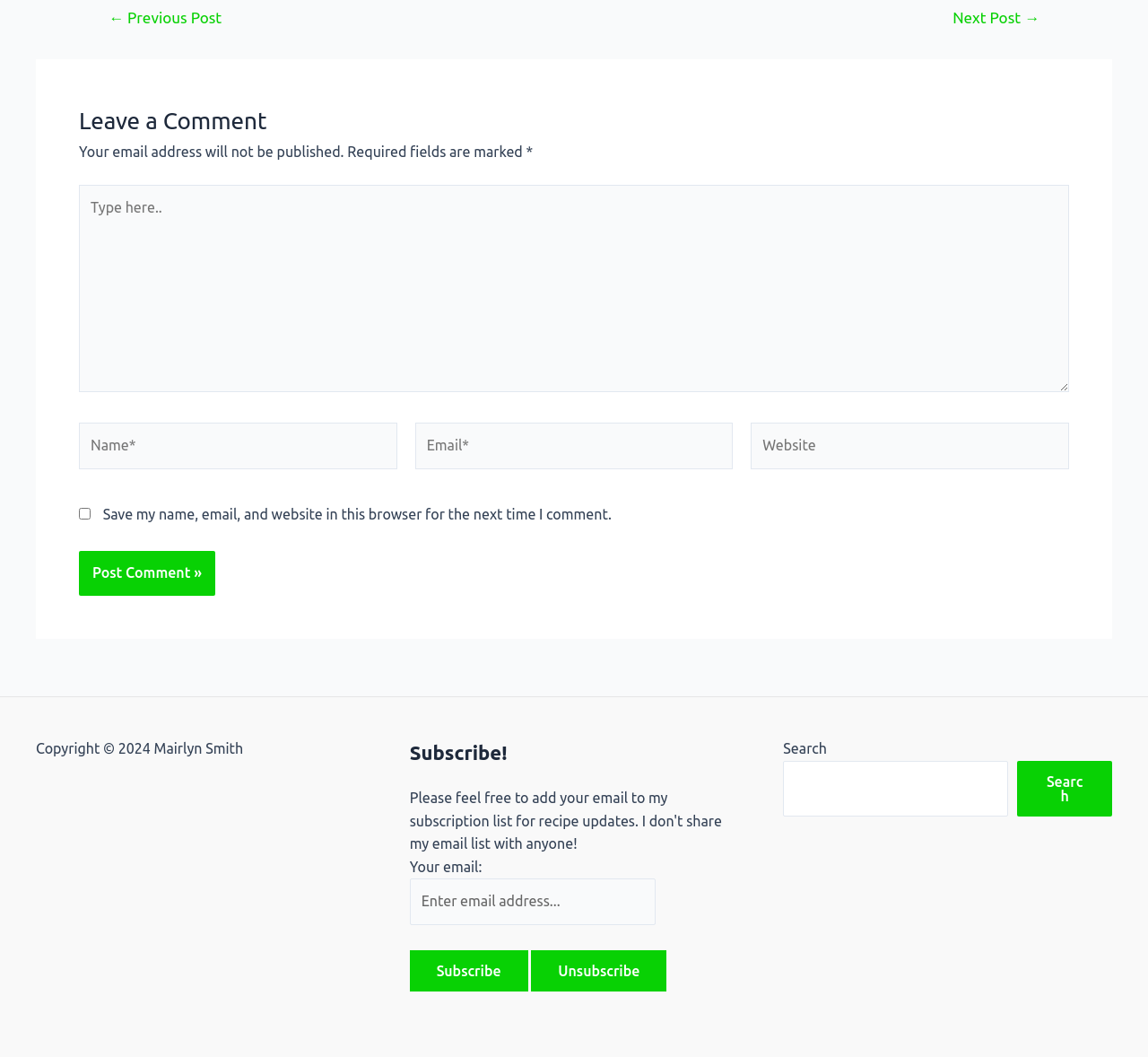Answer the following inquiry with a single word or phrase:
What is the purpose of the comment section?

To leave a comment